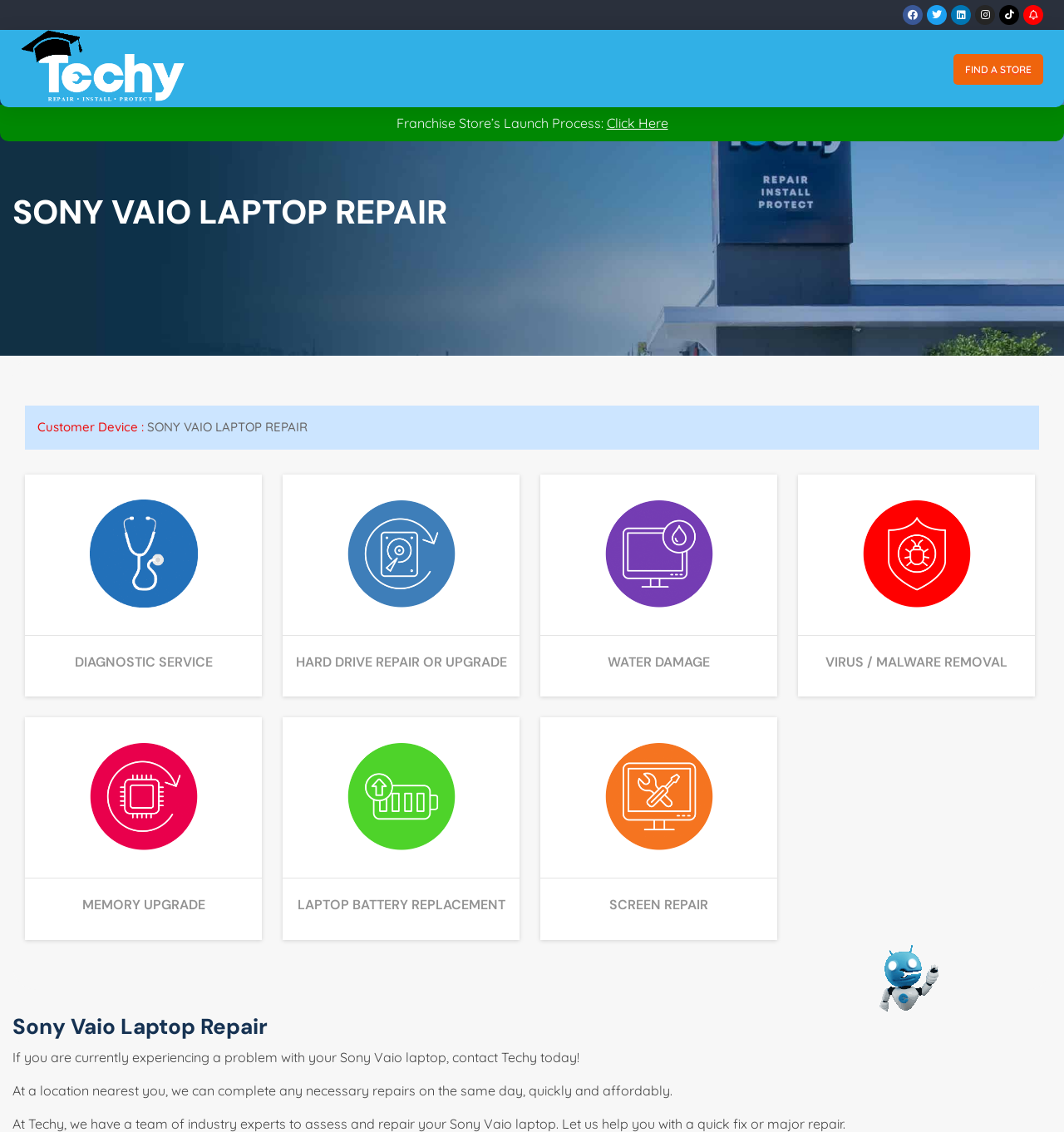How many social media links are present at the top of the webpage?
Please answer the question as detailed as possible.

At the top of the webpage, there are five social media links: Facebook, Twitter, Linkedin, Instagram, and Tiktok. These links are located next to each other and are represented by their respective icons.